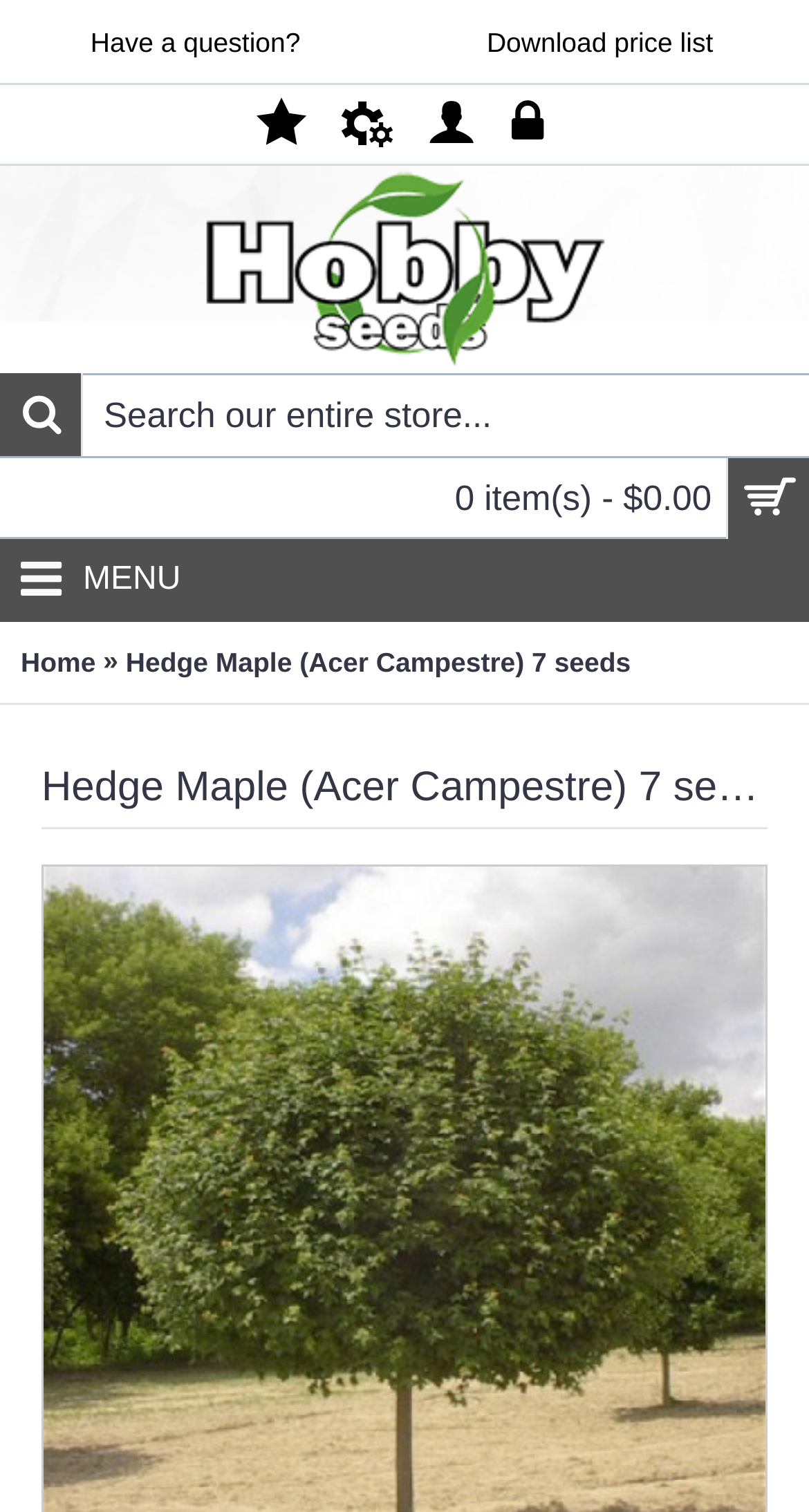Based on the image, provide a detailed and complete answer to the question: 
What is the current total cost?

The current total cost can be found in the text '0 item(s) - $0.00' with bounding box coordinates [0.562, 0.317, 0.879, 0.343].